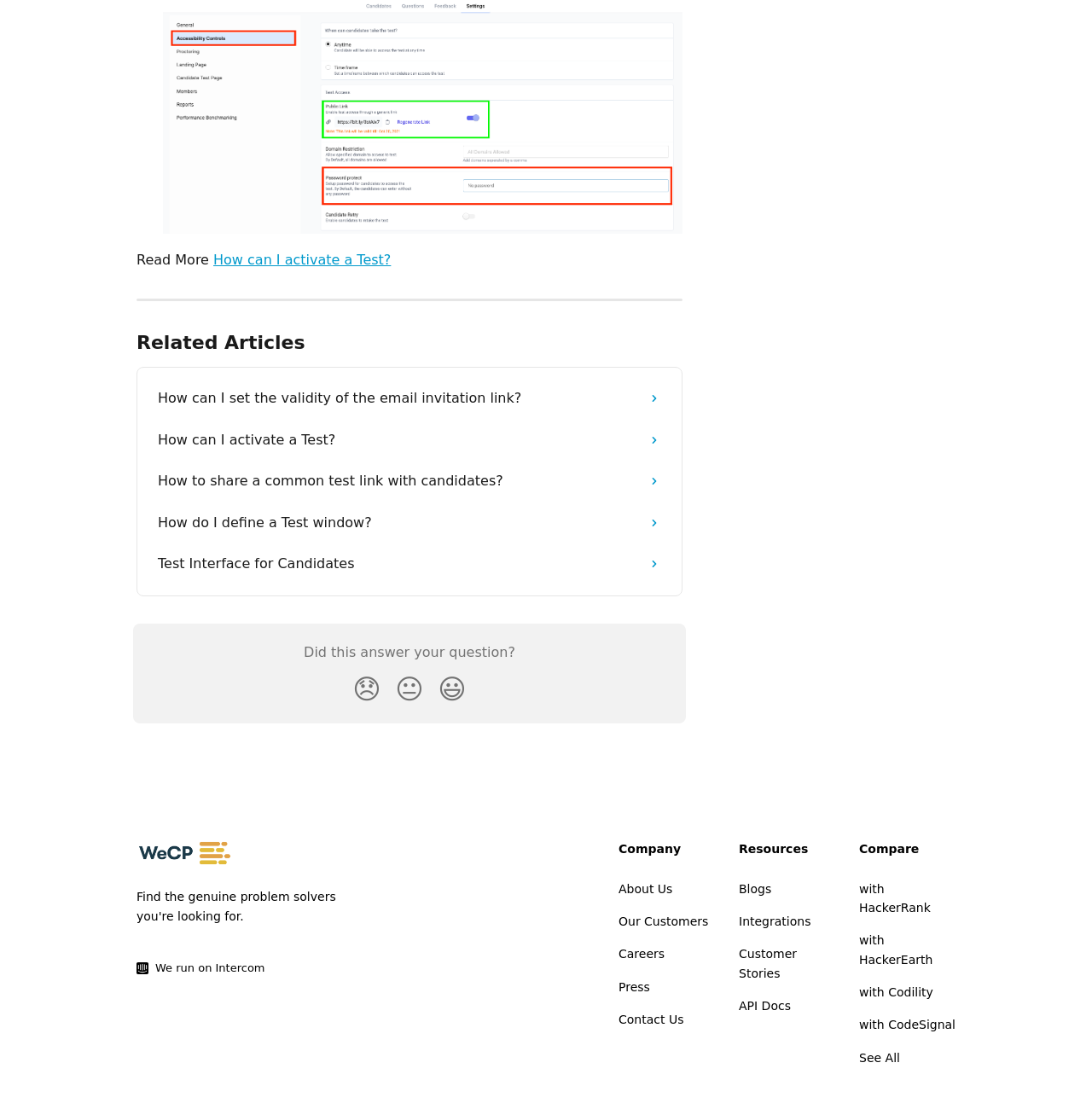Respond to the following question with a brief word or phrase:
What is the text of the first link on the webpage?

Screenshot_2021-09-20_at_11.10.00_AM.png